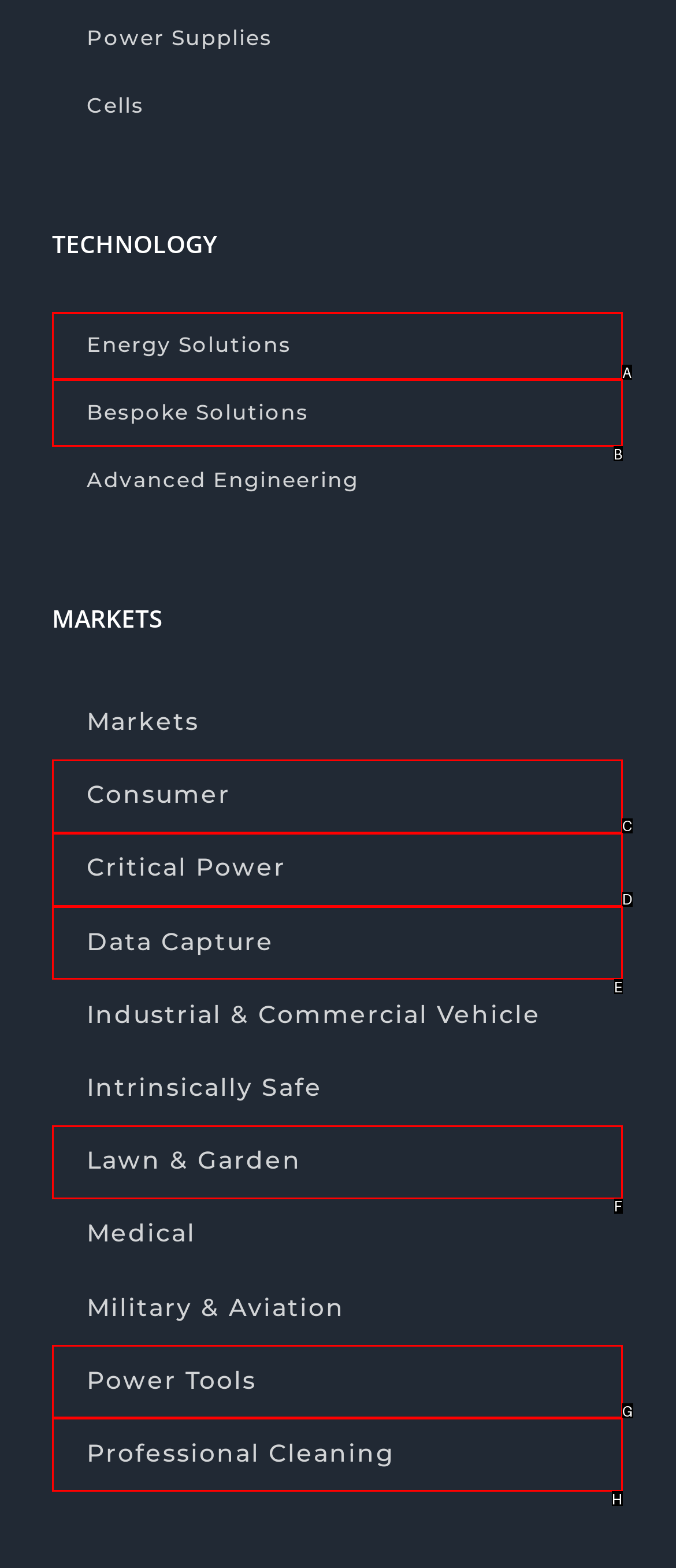Identify the letter of the UI element that fits the description: Critical Power
Respond with the letter of the option directly.

D